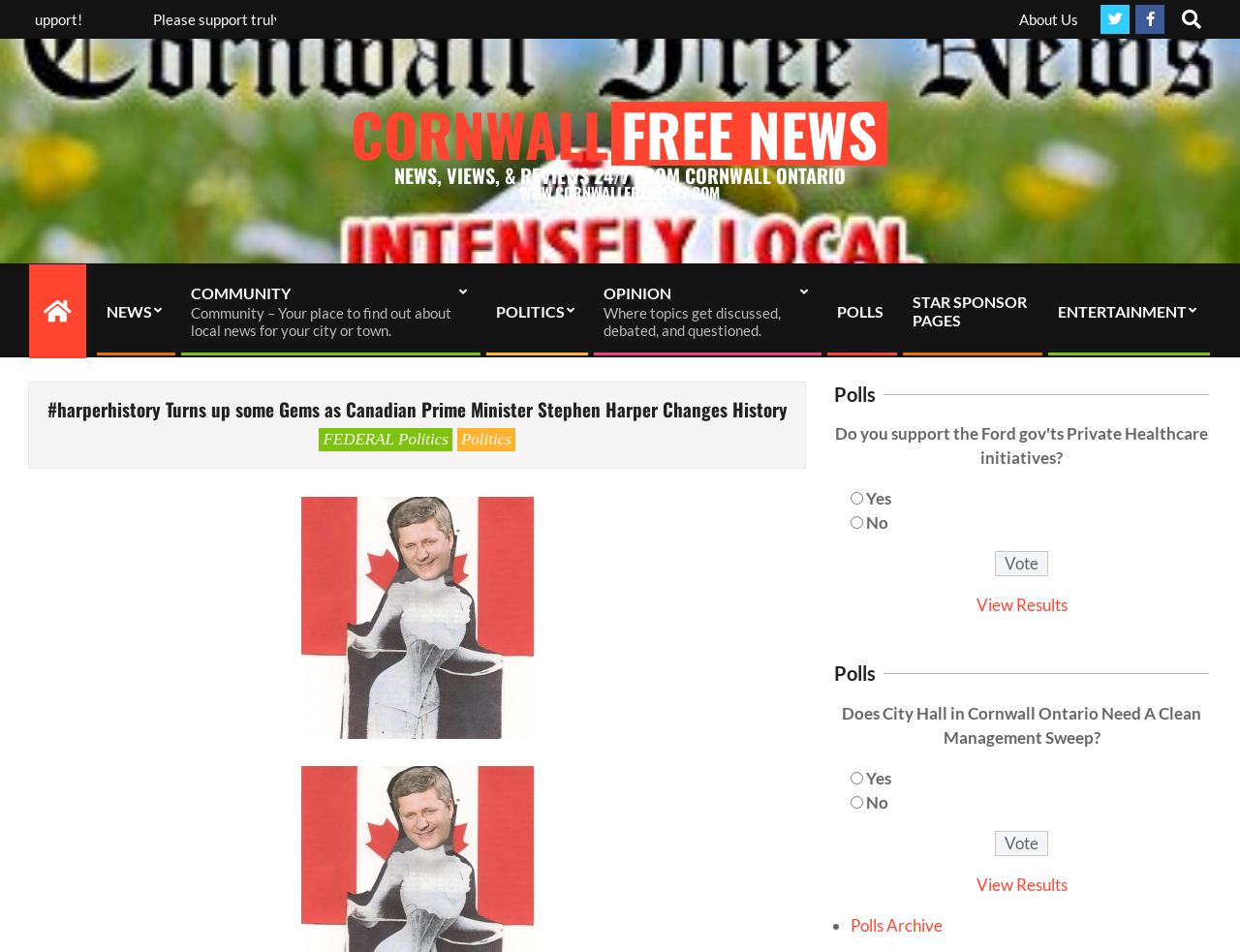Predict the bounding box coordinates of the UI element that matches this description: "About Us". The coordinates should be in the format [left, top, right, bottom] with each value between 0 and 1.

[0.822, 0.011, 0.87, 0.029]